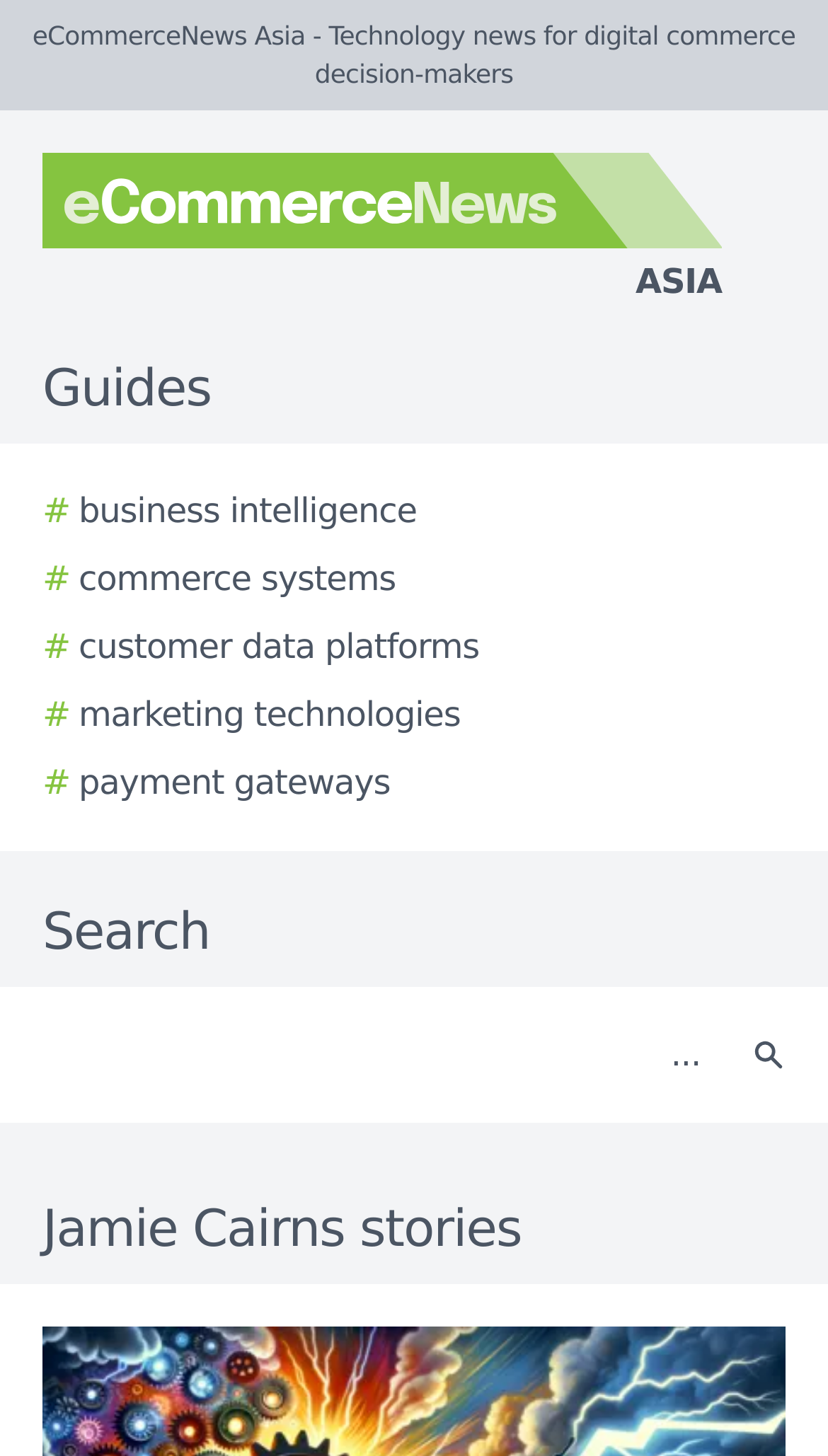Pinpoint the bounding box coordinates of the clickable area needed to execute the instruction: "check exam results". The coordinates should be specified as four float numbers between 0 and 1, i.e., [left, top, right, bottom].

None